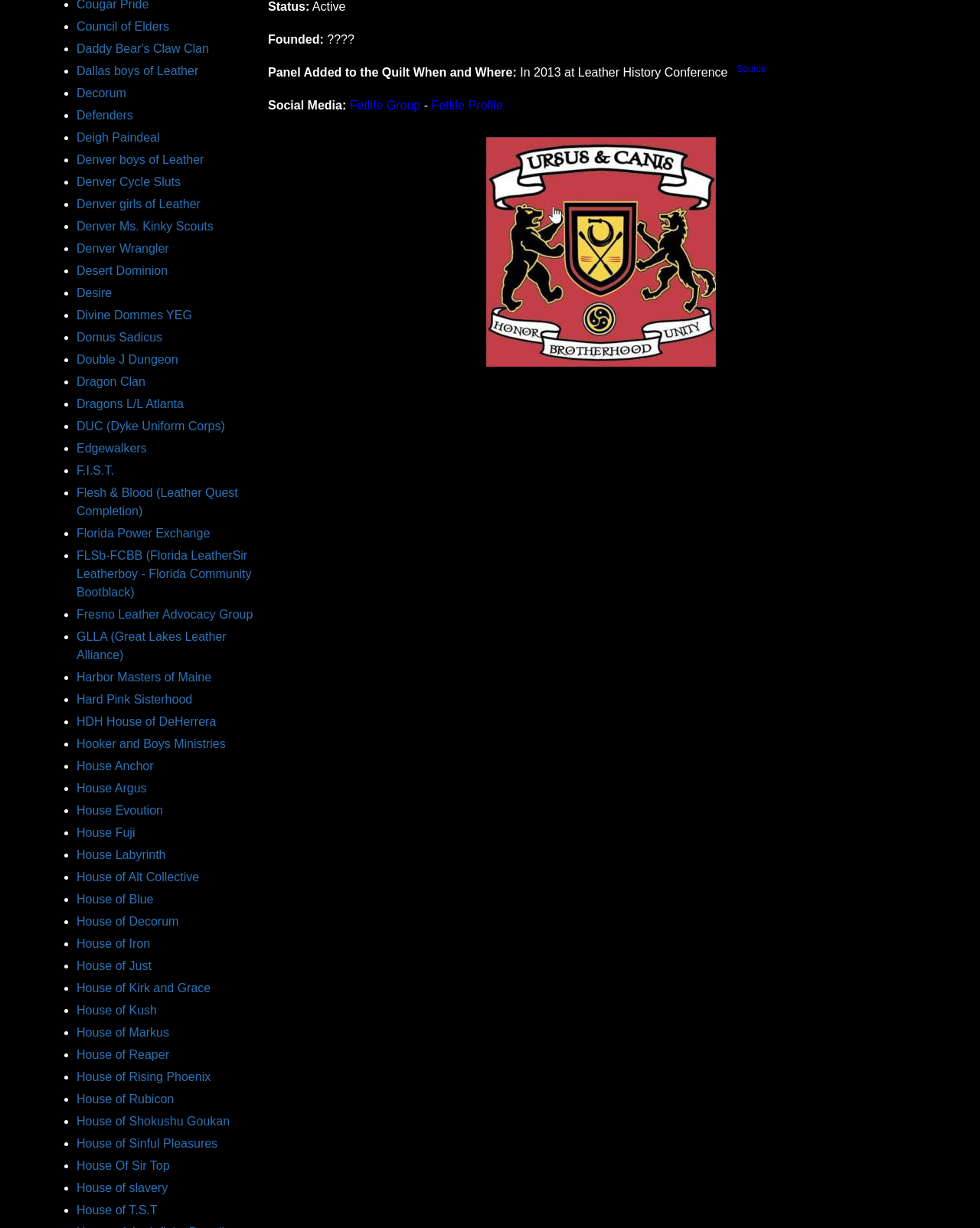Are the list items organized alphabetically?
Carefully examine the image and provide a detailed answer to the question.

The list items appear to be organized alphabetically because the text of each link element is in alphabetical order. For example, 'Council of Elders' comes before 'Daddy Bear's Claw Clan', and 'House of Blue' comes before 'House of Decorum'.